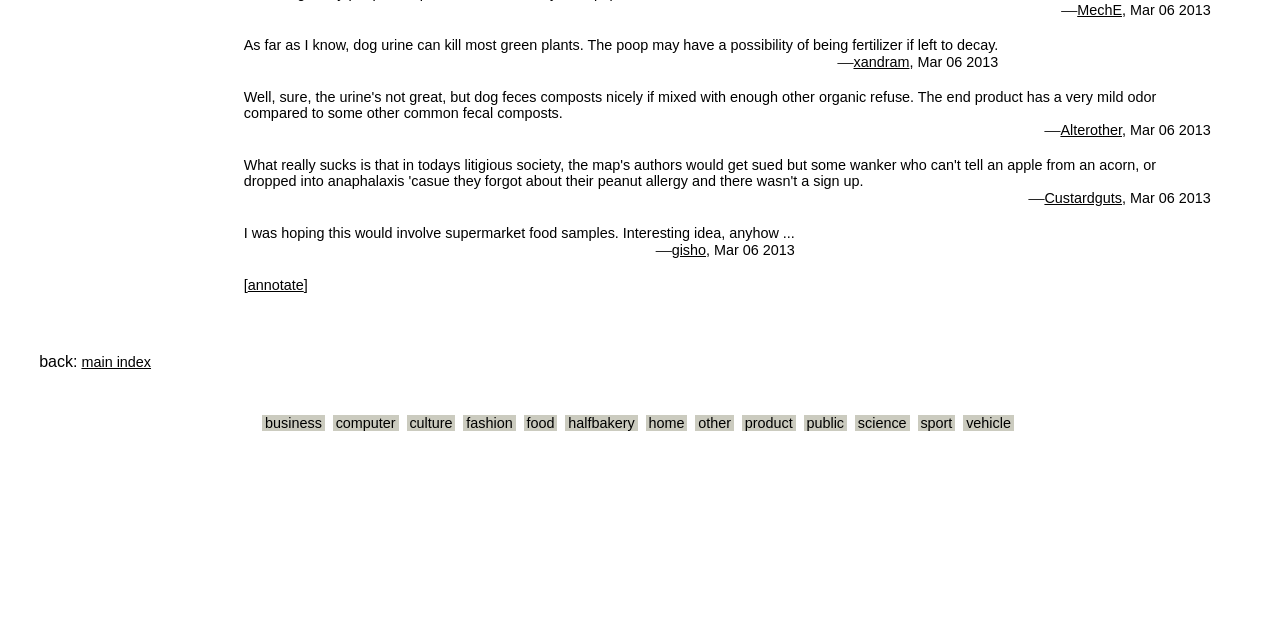Determine the bounding box coordinates of the UI element described below. Use the format (top-left x, top-left y, bottom-right x, bottom-right y) with floating point numbers between 0 and 1: science

[0.668, 0.648, 0.711, 0.673]